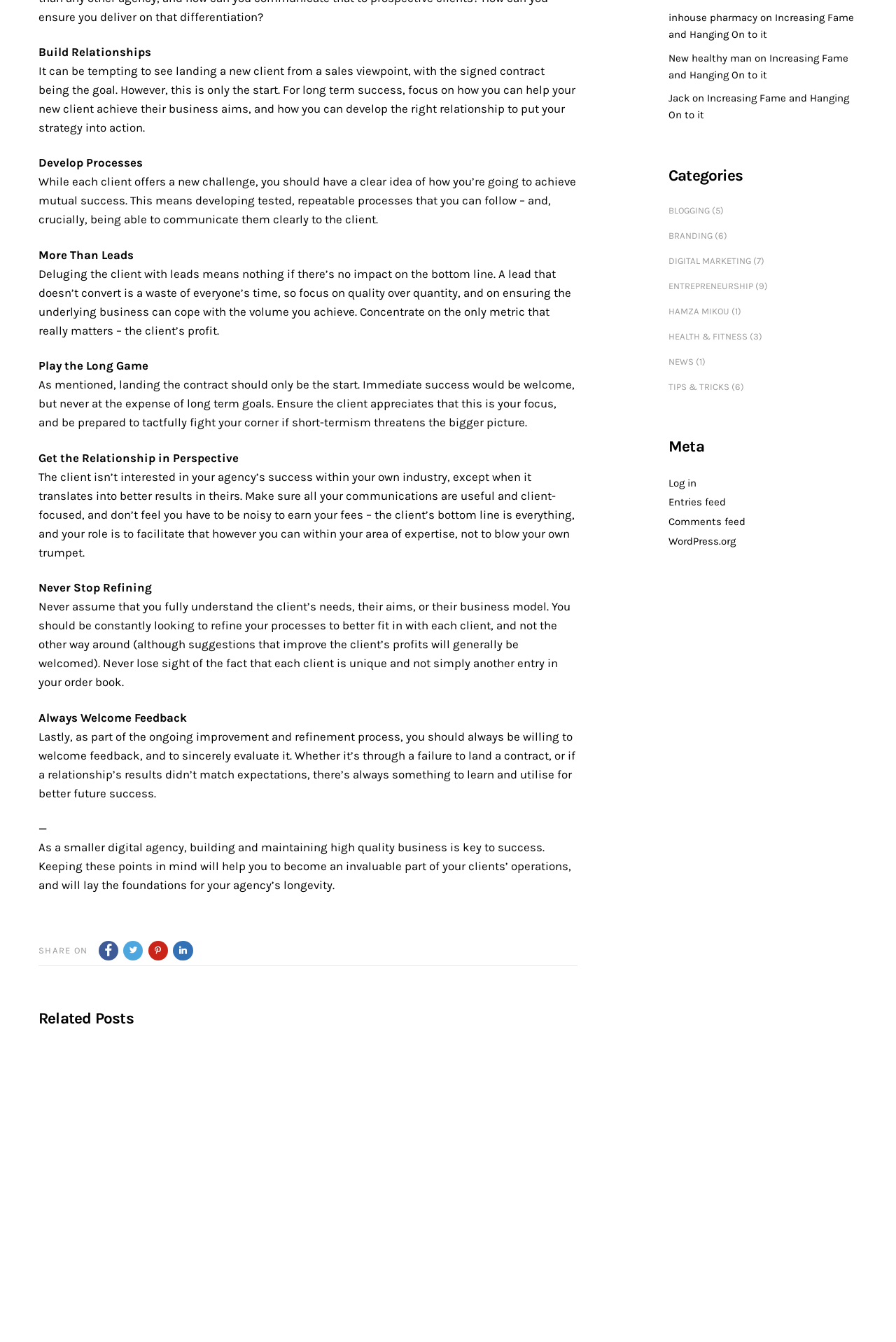Please answer the following question as detailed as possible based on the image: 
How many categories are listed on the webpage?

The webpage lists nine categories, including BLOGGING, BRANDING, DIGITAL MARKETING, ENTREPRENEURSHIP, and others. These categories are displayed in a vertical list with the number of posts in each category shown in parentheses.